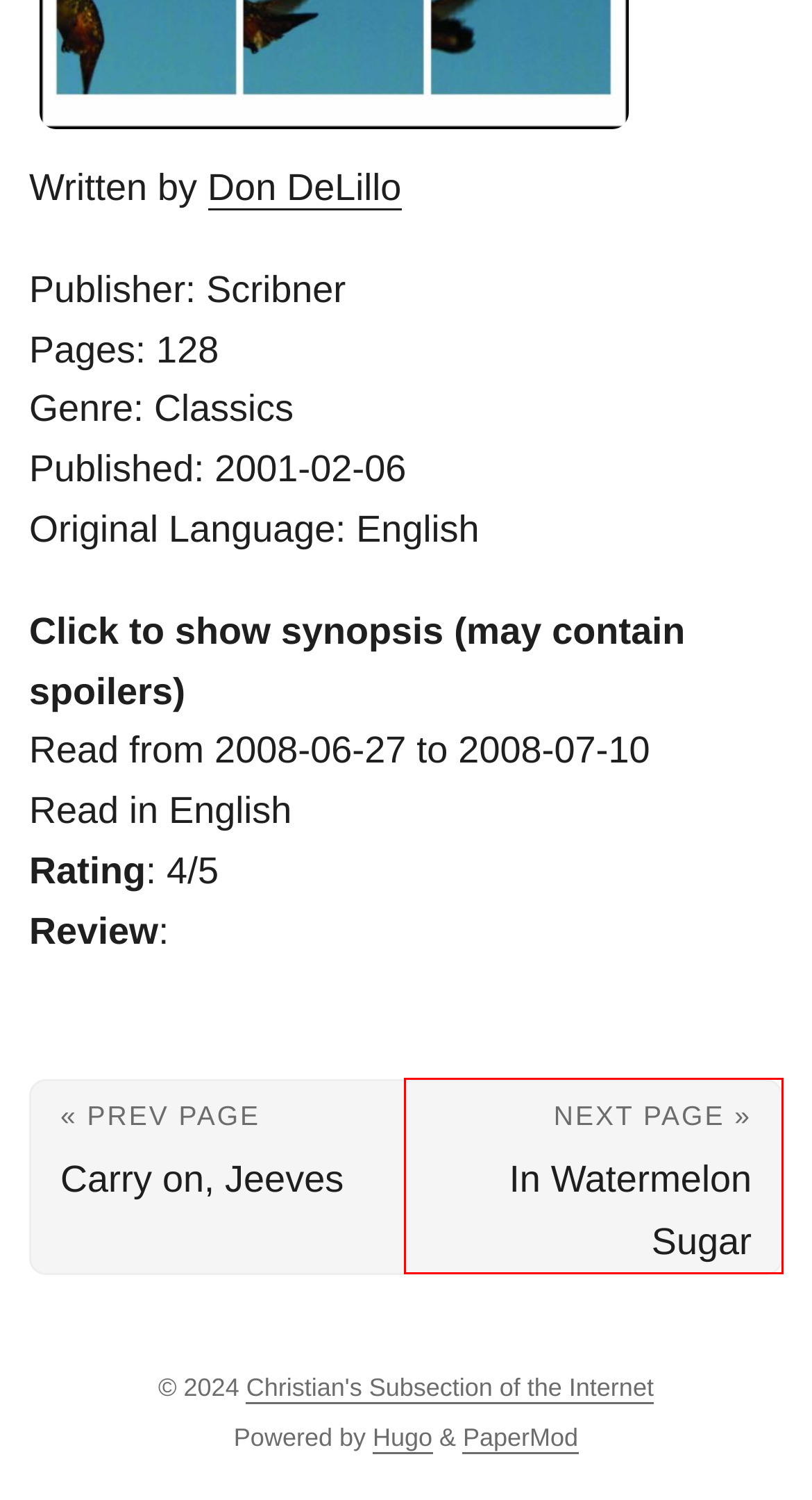You are given a screenshot of a webpage with a red bounding box around an element. Choose the most fitting webpage description for the page that appears after clicking the element within the red bounding box. Here are the candidates:
A. About Me | Christian's Subsection of the Internet
B. Elsewhere | Christian's Subsection of the Internet
C. In Watermelon Sugar | Christian's Subsection of the Internet
D. Carry on, Jeeves | Christian's Subsection of the Internet
E. Don DeLillo | Christian's Subsection of the Internet
F. The world’s fastest framework for building websites | Hugo
G. Reading Tracker | Christian's Subsection of the Internet
H. Blog | Christian's Subsection of the Internet

C